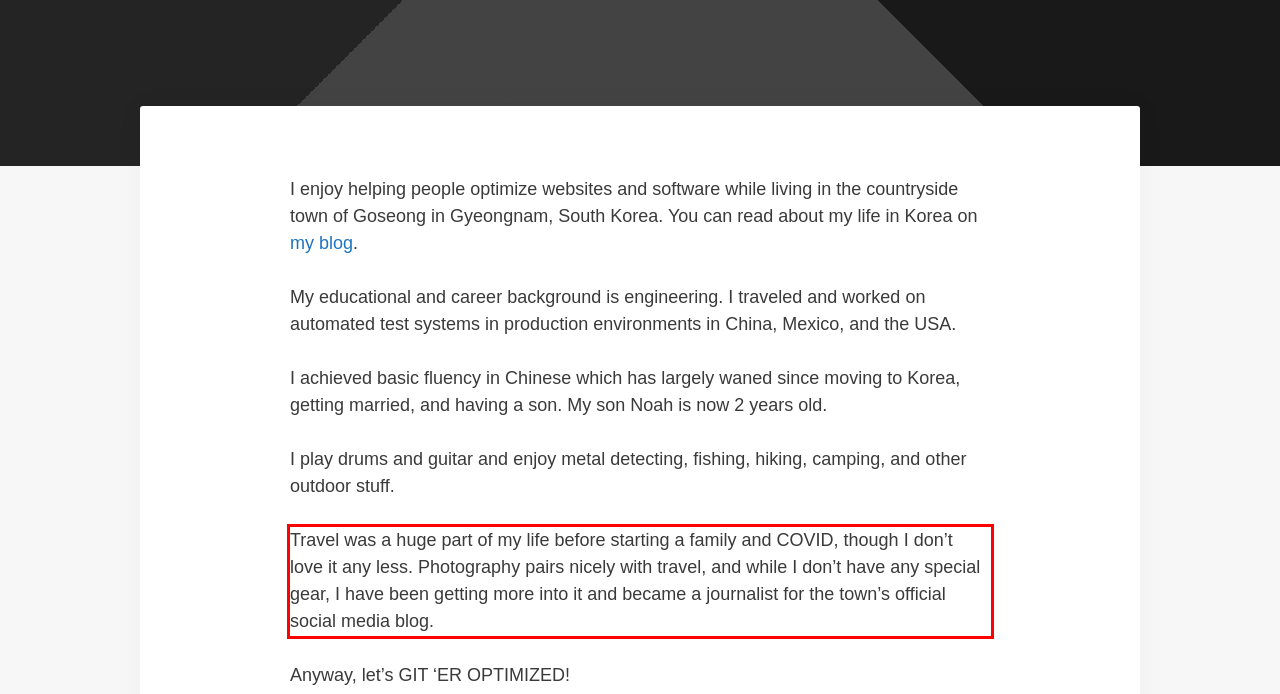From the given screenshot of a webpage, identify the red bounding box and extract the text content within it.

Travel was a huge part of my life before starting a family and COVID, though I don’t love it any less. Photography pairs nicely with travel, and while I don’t have any special gear, I have been getting more into it and became a journalist for the town’s official social media blog.